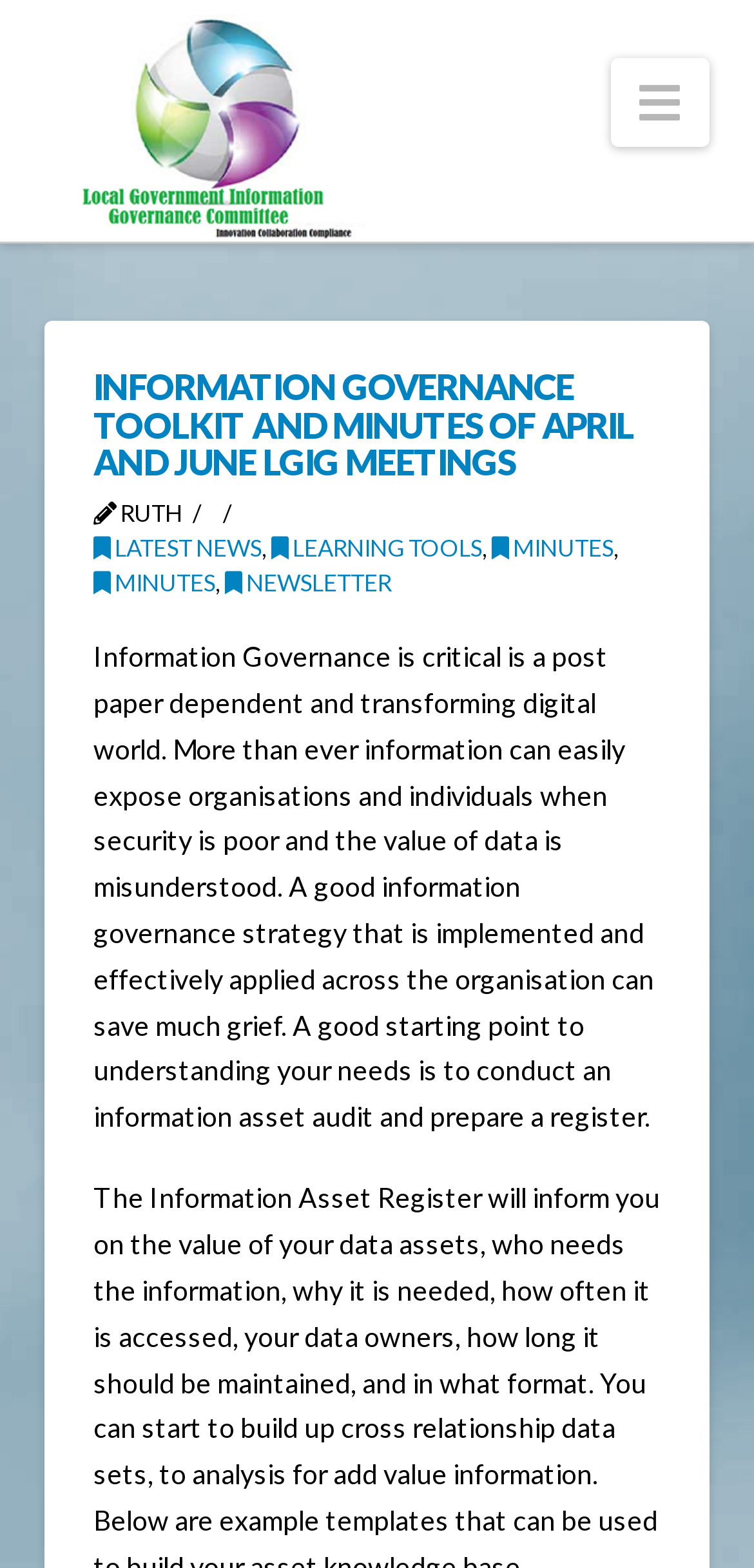Explain the contents of the webpage comprehensively.

The webpage is about Information Governance, specifically the Information Governance Toolkit and Minutes of April and June LGIG Meetings. At the top left, there is a link to the Local Government Information Governance Committee, accompanied by an image with the same name. 

On the top right, there is a navigation button with an icon. Below the navigation button, there is a header section that spans most of the width of the page. Within the header, there is a prominent heading that reads "INFORMATION GOVERNANCE TOOLKIT AND MINUTES OF APRIL AND JUNE LGIG MEETINGS". 

To the right of the heading, there is a text "RUTH". Below the heading, there are four links: "LATEST NEWS", "LEARNING TOOLS", "MINUTES", and "NEWSLETTER", separated by commas. 

Below the links, there is a paragraph of text that discusses the importance of information governance in a digital world, highlighting the risks of poor security and the value of data. 

Following the paragraph, there is another block of text that explains the benefits of conducting an information asset audit and preparing a register, which can provide insights into the value of data assets, data owners, and maintenance requirements.